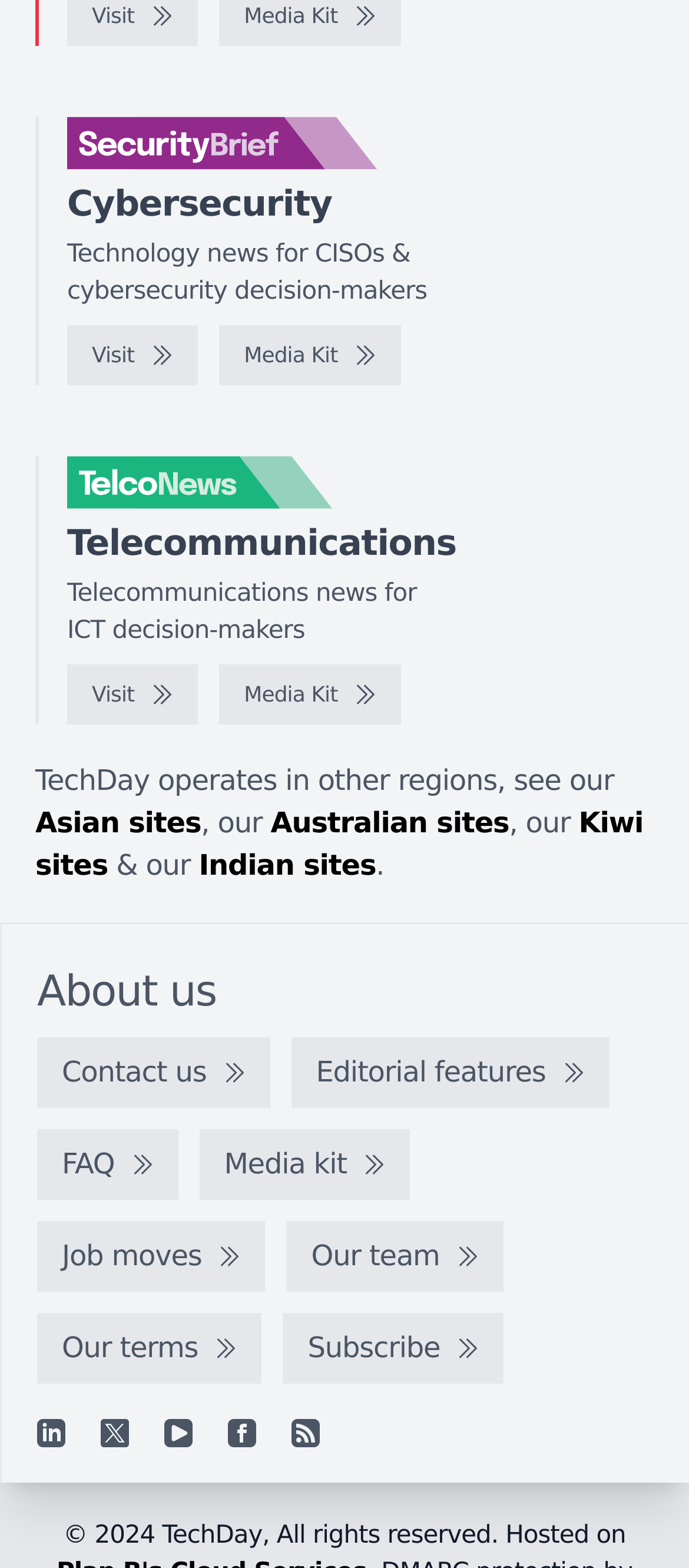How many regions does TechDay operate in?
Refer to the screenshot and respond with a concise word or phrase.

At least 4